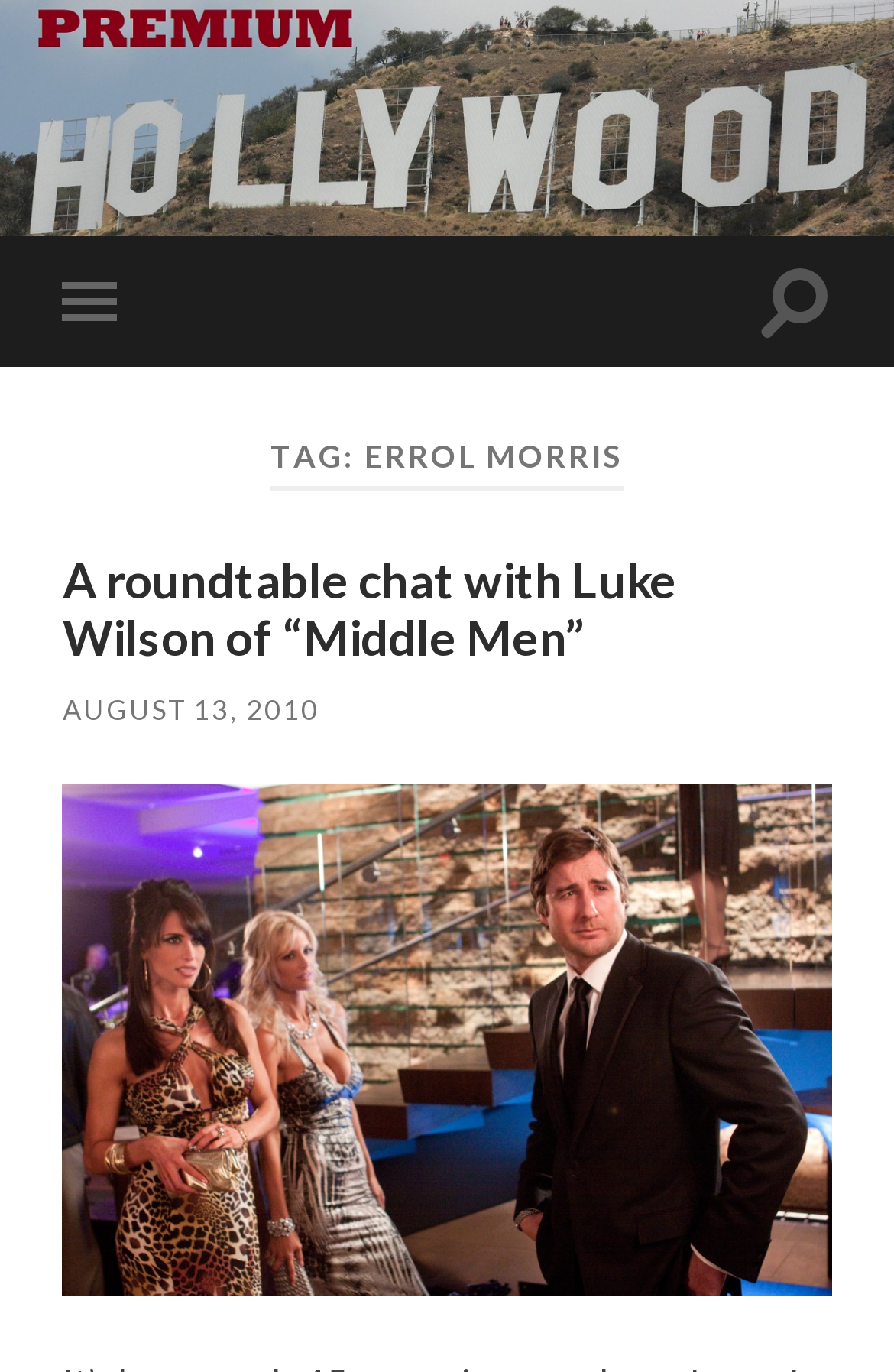Identify the bounding box for the UI element described as: "alt="MM-07766" title="MM-07766"". The coordinates should be four float numbers between 0 and 1, i.e., [left, top, right, bottom].

[0.07, 0.918, 0.93, 0.95]